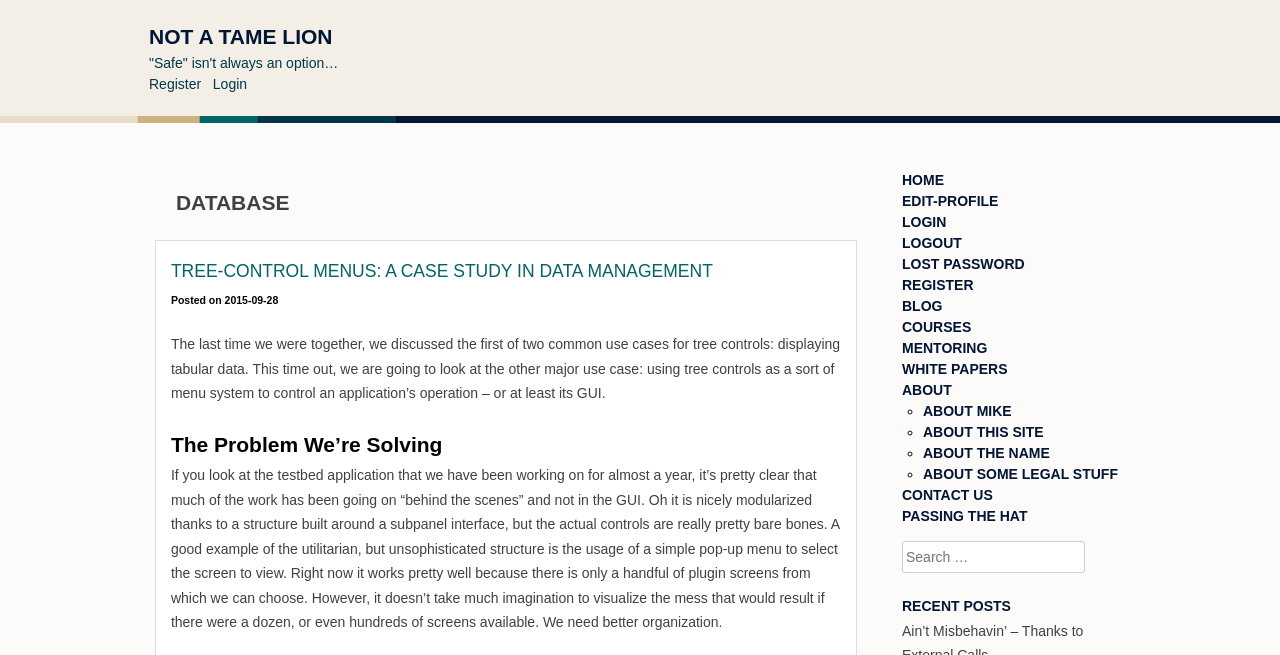Identify the bounding box coordinates of the section to be clicked to complete the task described by the following instruction: "Search for something". The coordinates should be four float numbers between 0 and 1, formatted as [left, top, right, bottom].

[0.705, 0.825, 0.848, 0.875]